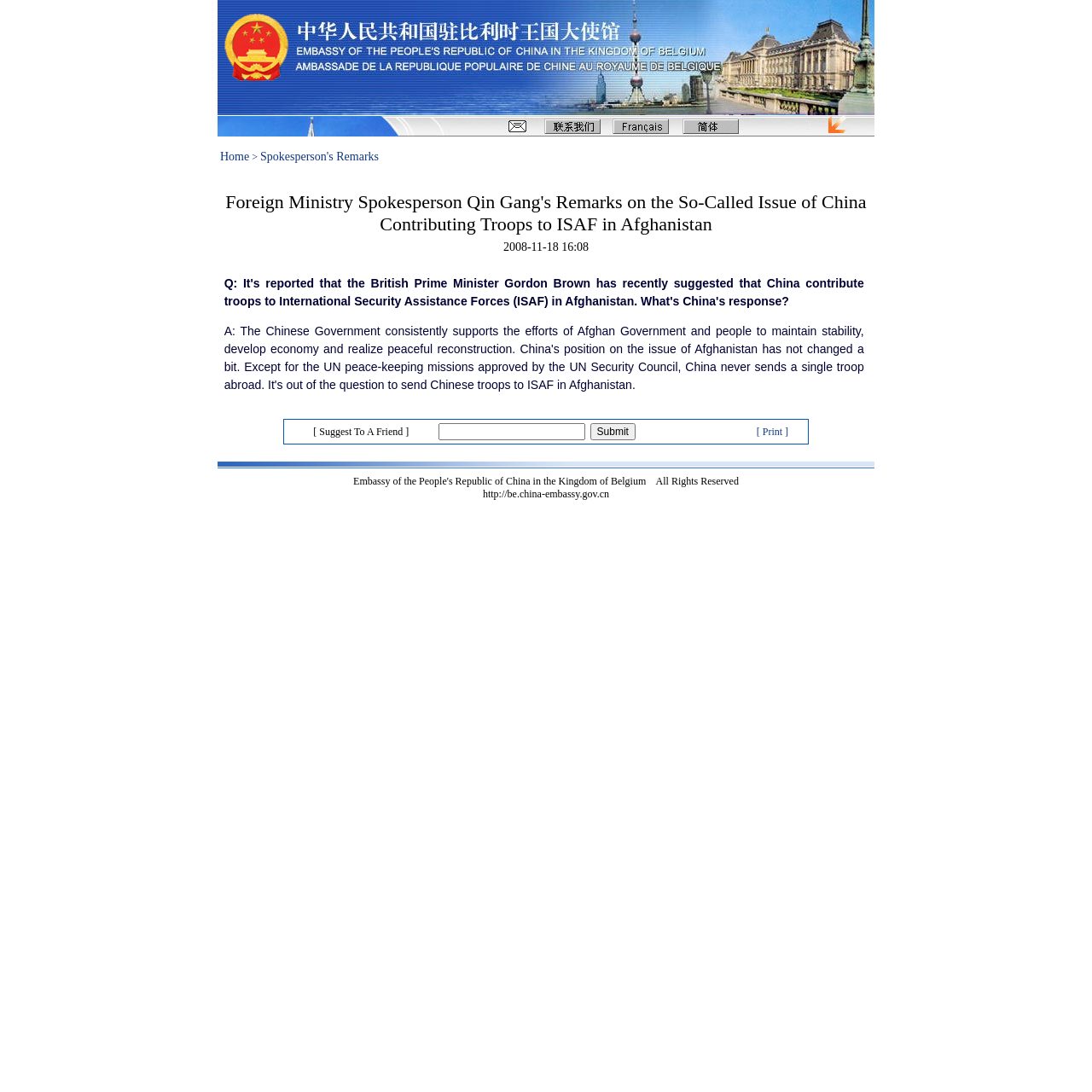Locate the bounding box of the UI element described in the following text: "name="FriendEmail"".

[0.401, 0.388, 0.536, 0.403]